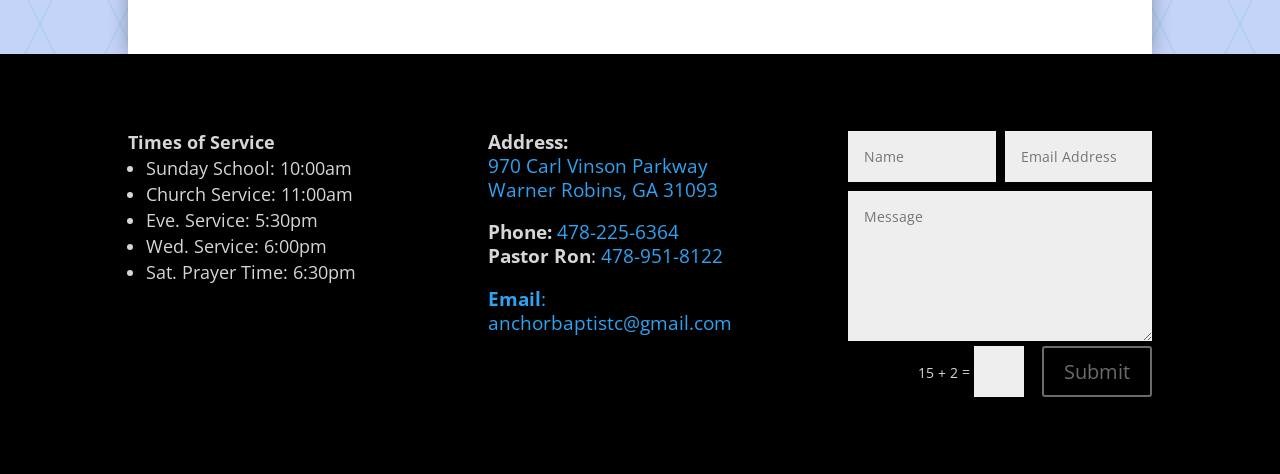Determine the bounding box coordinates for the area that should be clicked to carry out the following instruction: "Enter phone number".

[0.785, 0.277, 0.9, 0.384]